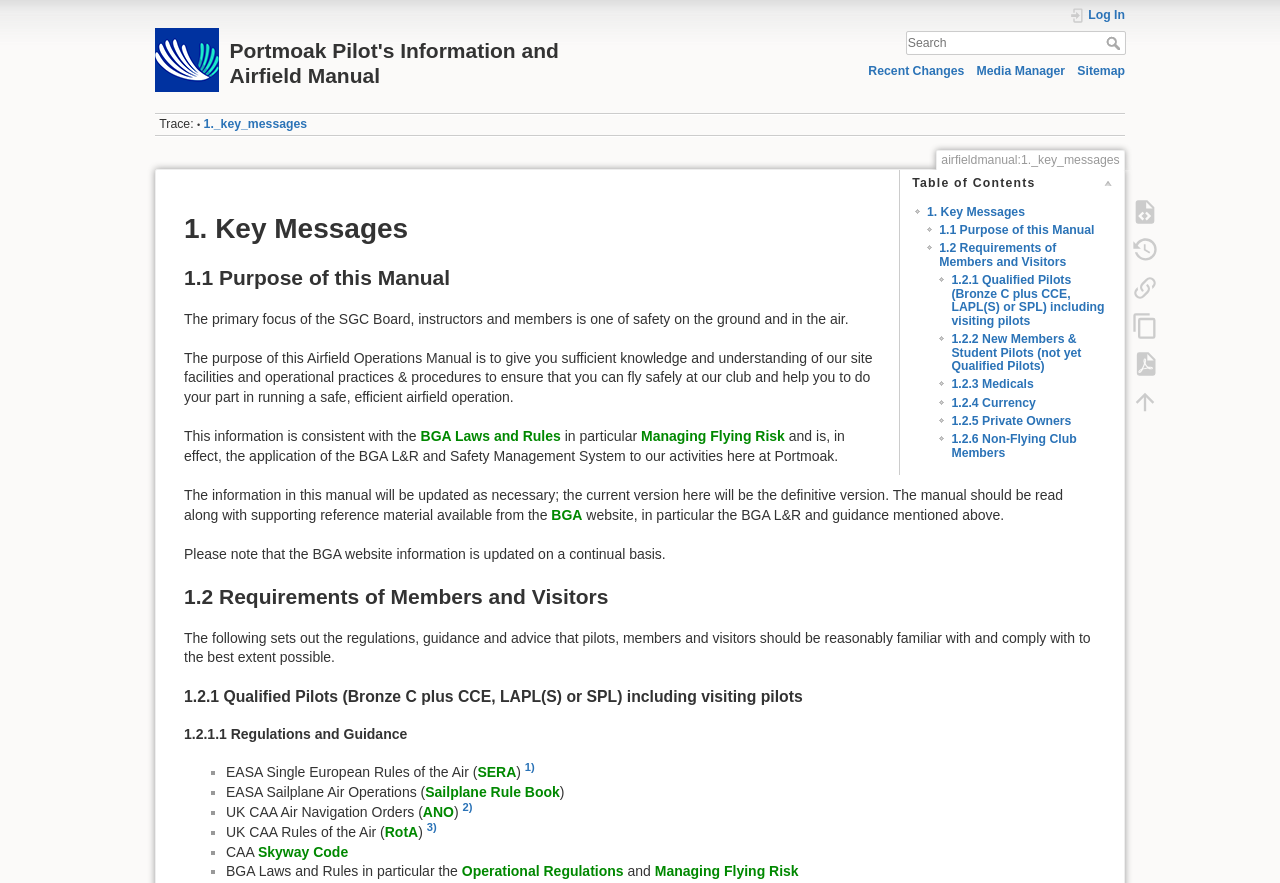Offer an extensive depiction of the webpage and its key elements.

The webpage is an airfield manual, specifically the "Portmoak Pilot's Information and Airfield Manual". At the top, there is a heading with the title of the manual, which is also a link. Below this, there is a login link and a search bar with a search button. 

To the left of the search bar, there is a link to "Recent Changes", "Media Manager", and "Sitemap". Below these links, there is a static text "Trace:" followed by a bullet point and a link to "1._key_messages". 

On the right side of the page, there is a table of contents with links to different sections of the manual, including "1. Key Messages", "1.1 Purpose of this Manual", "1.2 Requirements of Members and Visitors", and their subheadings. 

The main content of the page starts with a heading "1. Key Messages" followed by a paragraph of text explaining the primary focus of the SGC Board, instructors, and members. This is followed by another heading "1.1 Purpose of this Manual" and a longer paragraph explaining the purpose of the airfield operations manual. 

The page then continues with headings and paragraphs explaining the requirements of members and visitors, including qualified pilots, new members, and student pilots. There are also links to external resources, such as the BGA Laws and Rules, and the BGA website. 

Throughout the page, there are list markers (■) followed by static text and links to specific regulations and guidance, such as EASA Single European Rules of the Air, EASA Sailplane Air Operations, UK CAA Air Navigation Orders, and UK CAA Rules of the Air.